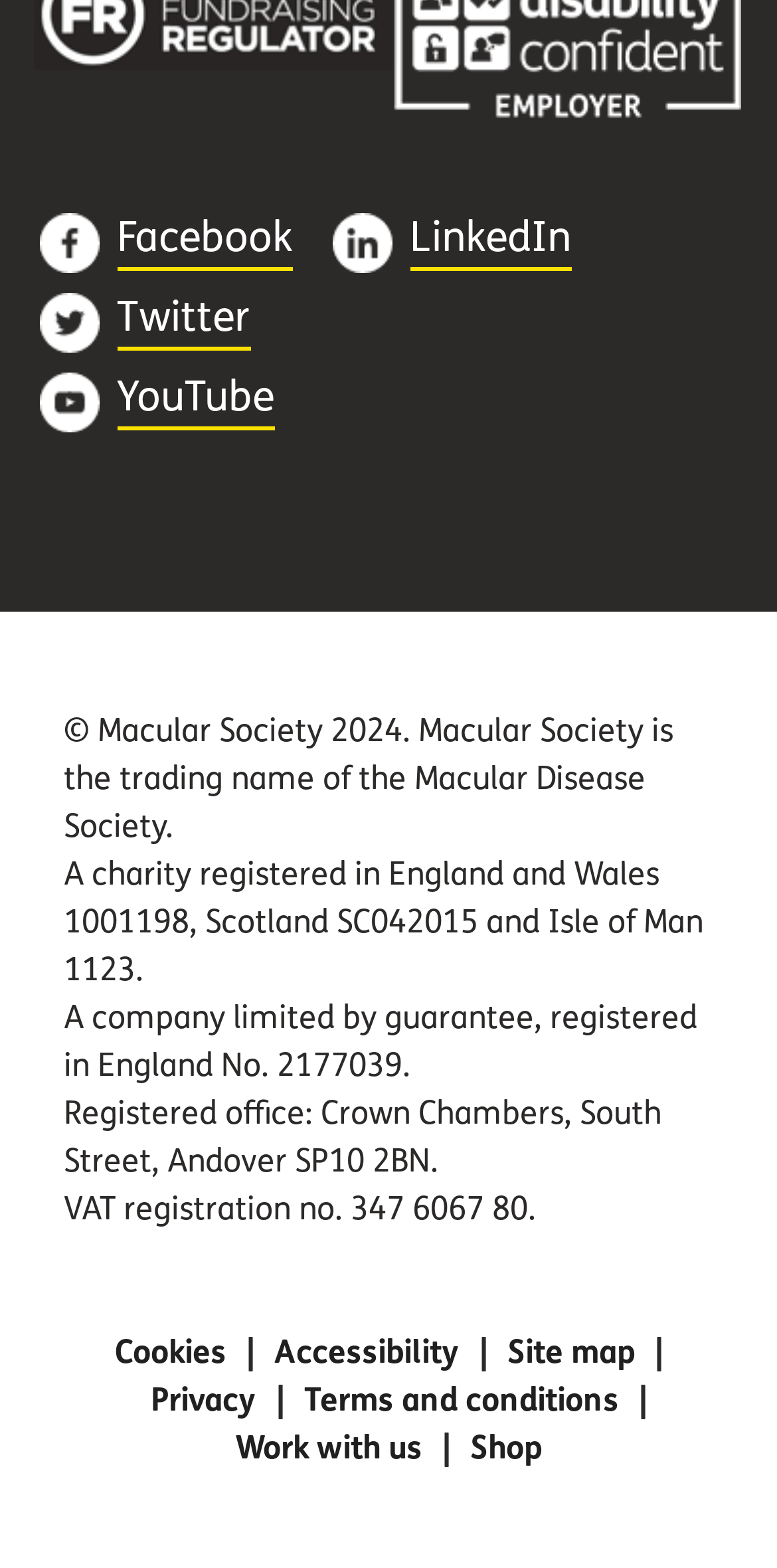Given the content of the image, can you provide a detailed answer to the question?
What social media platforms are linked on the webpage?

The webpage has links to four social media platforms, which are Facebook, Twitter, YouTube, and LinkedIn, as indicated by the icons and text next to each link.